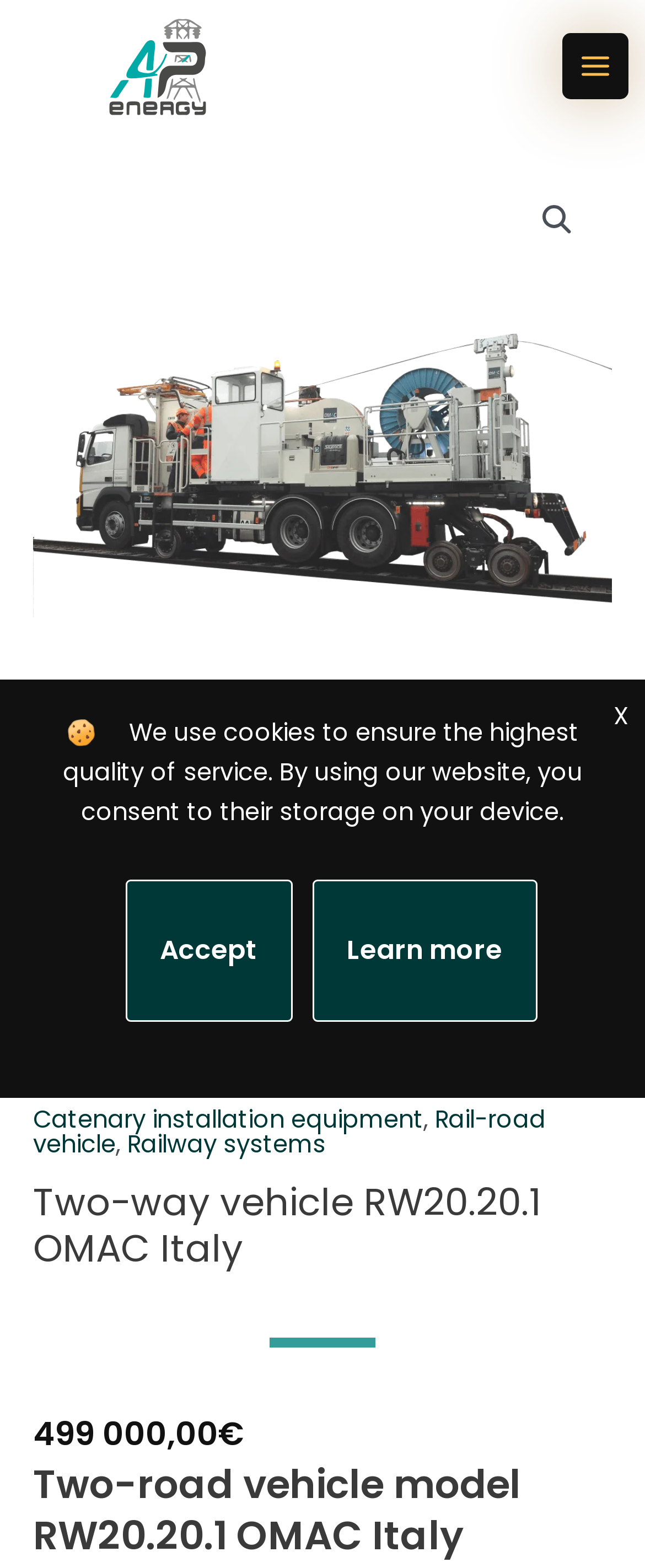Please identify the bounding box coordinates of the clickable area that will fulfill the following instruction: "Click the Power Energy link". The coordinates should be in the format of four float numbers between 0 and 1, i.e., [left, top, right, bottom].

[0.145, 0.031, 0.35, 0.052]